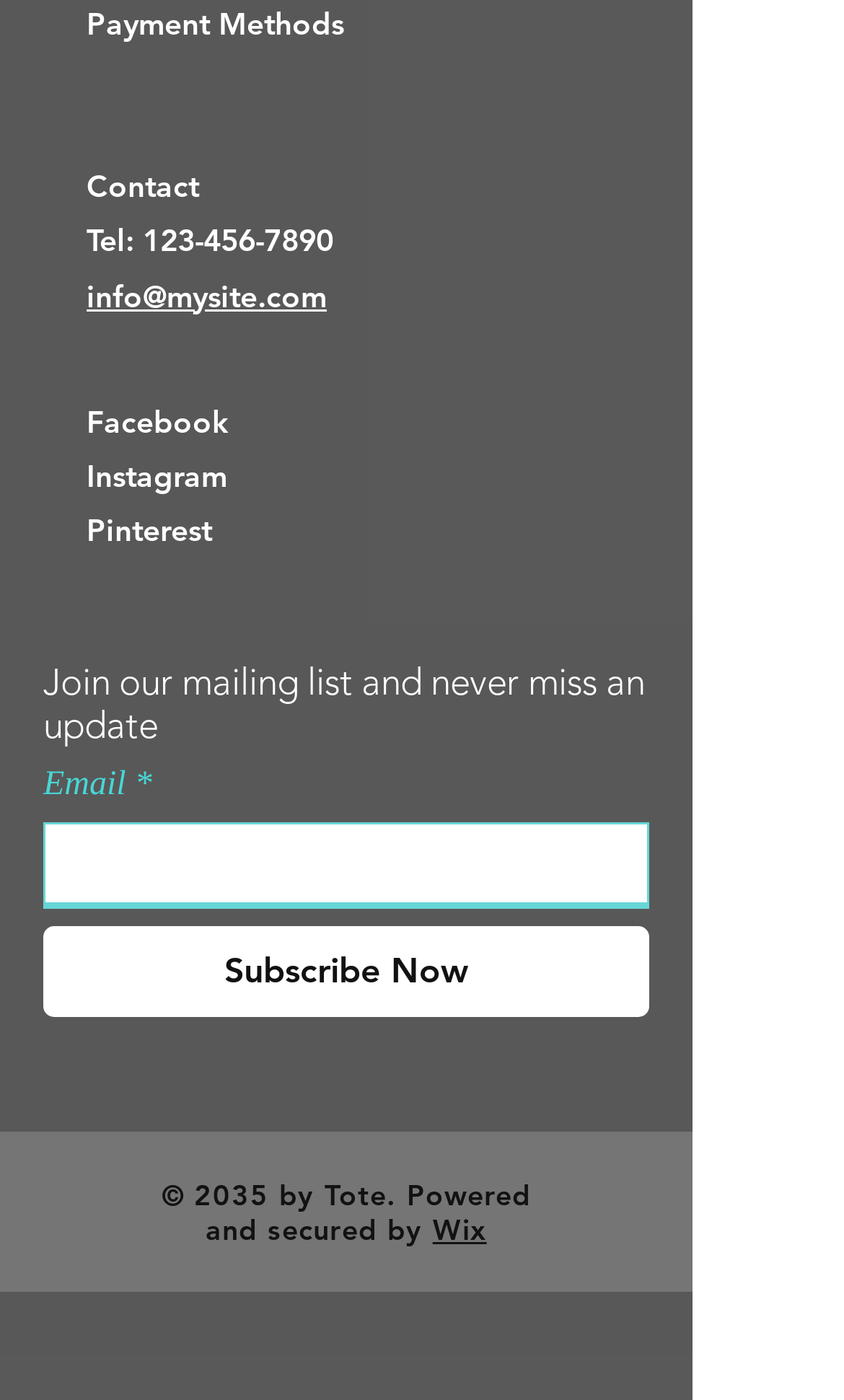Give a one-word or one-phrase response to the question:
What is the purpose of the textbox?

Enter email